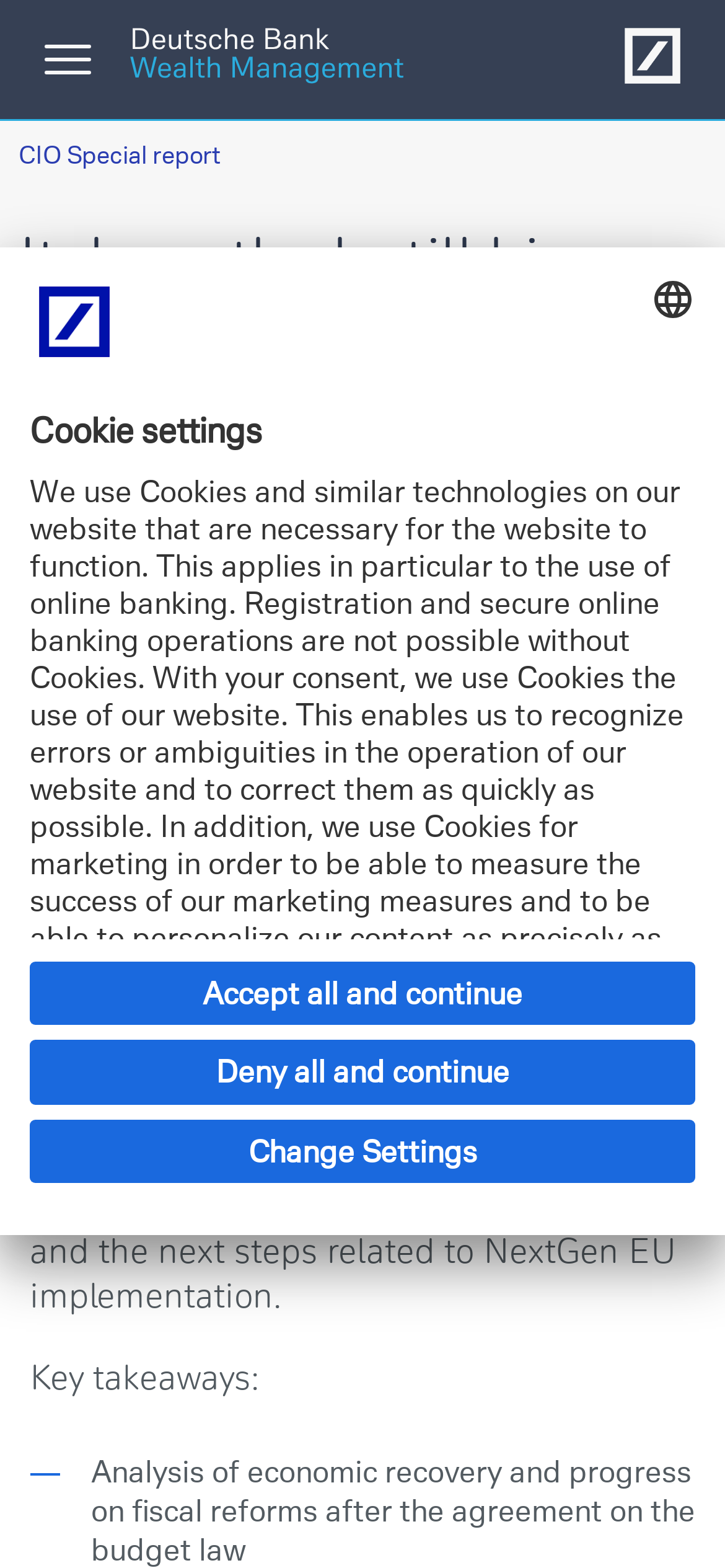Highlight the bounding box coordinates of the region I should click on to meet the following instruction: "Share the article".

[0.5, 0.574, 0.959, 0.593]